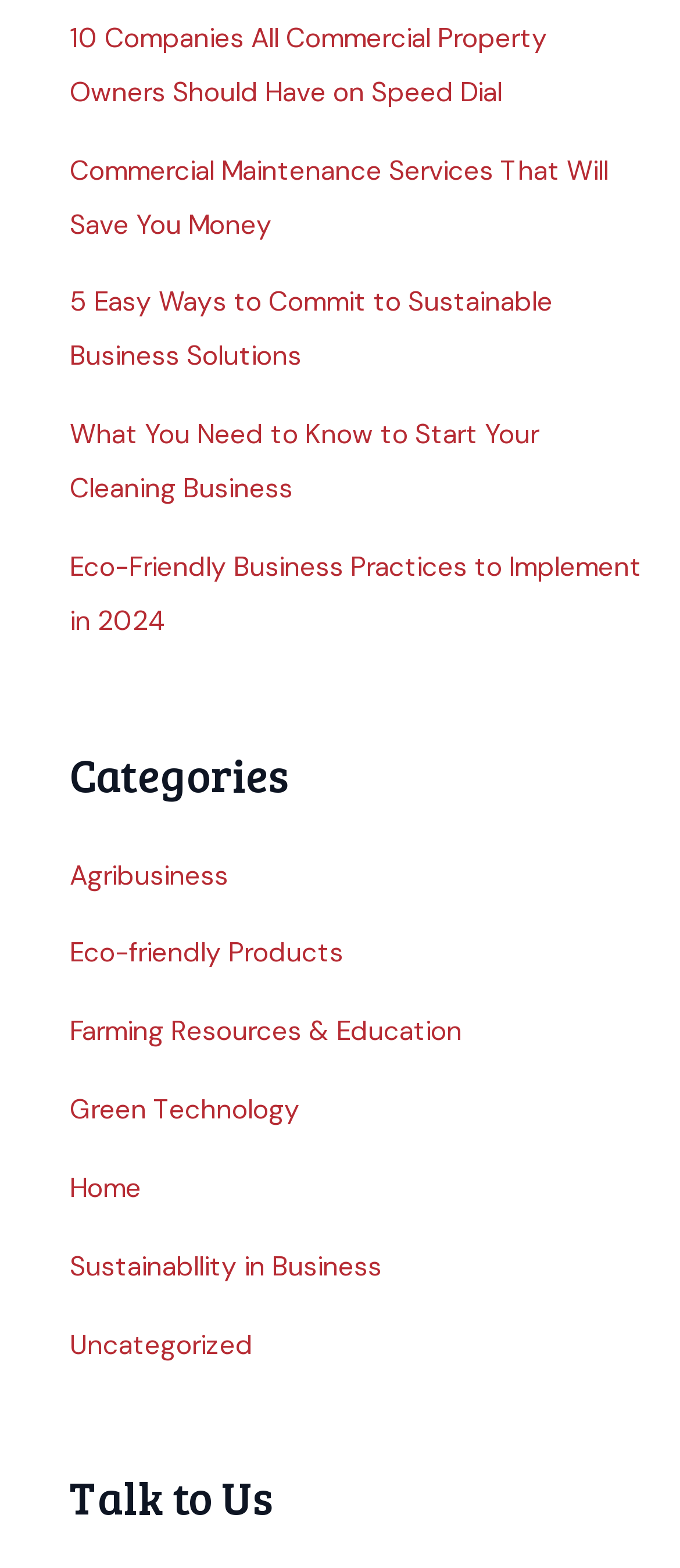Could you determine the bounding box coordinates of the clickable element to complete the instruction: "Read about Eco-Friendly Business Practices to Implement in 2024"? Provide the coordinates as four float numbers between 0 and 1, i.e., [left, top, right, bottom].

[0.103, 0.351, 0.944, 0.407]